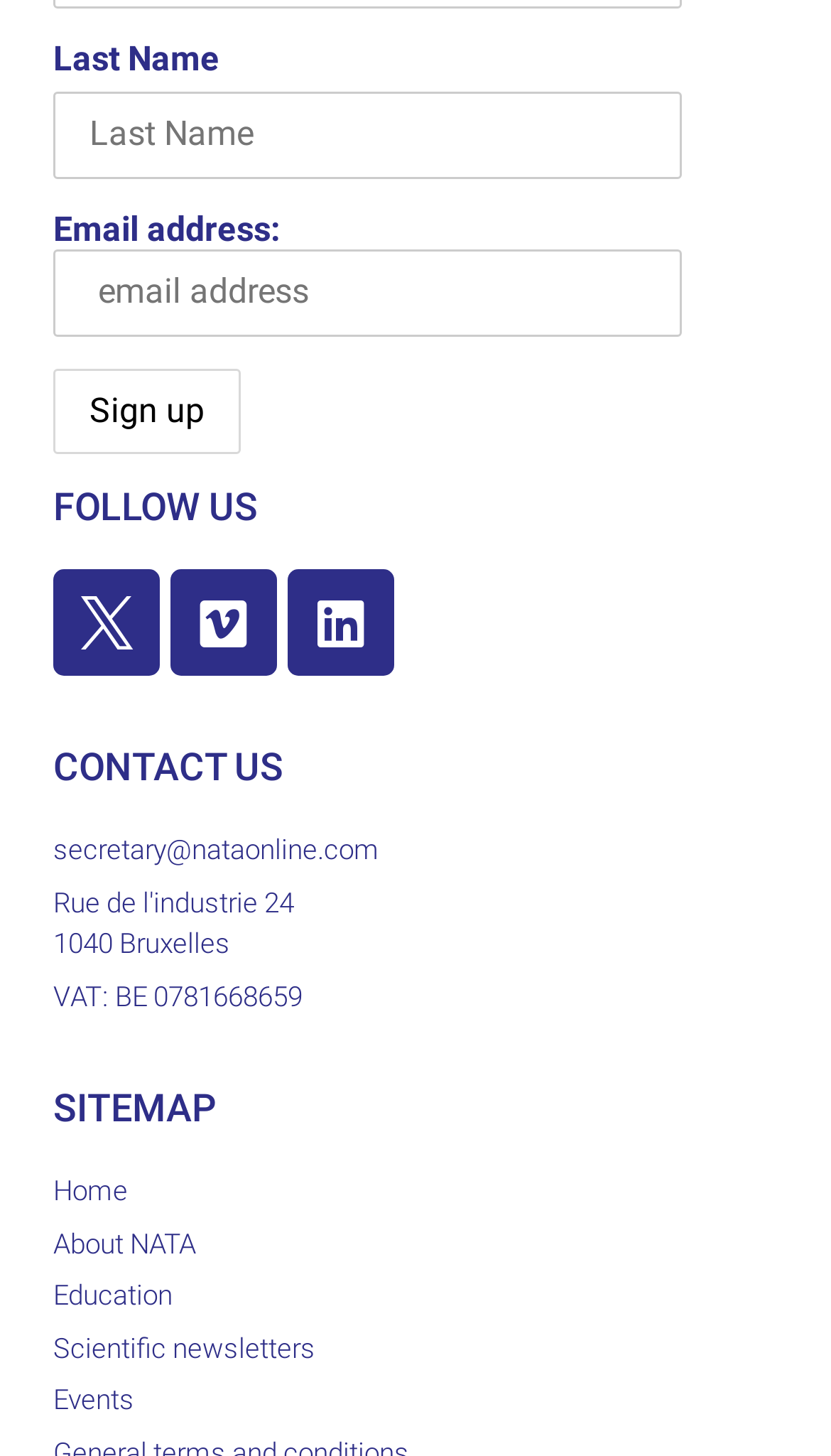What is the purpose of the textbox labeled 'Last Name'?
Based on the image, respond with a single word or phrase.

To input last name